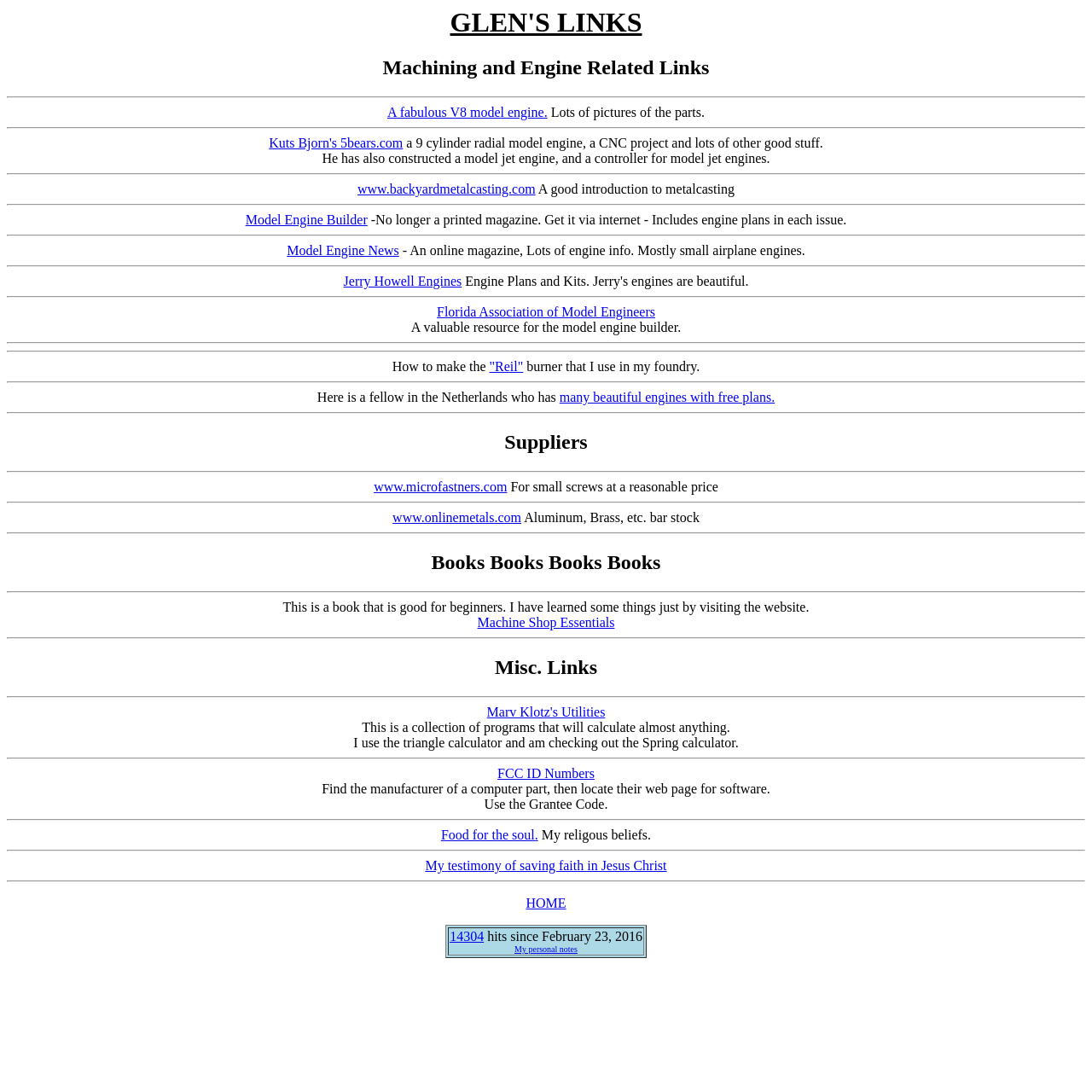Find the bounding box coordinates for the element described here: "Model Engine News".

[0.263, 0.223, 0.365, 0.236]